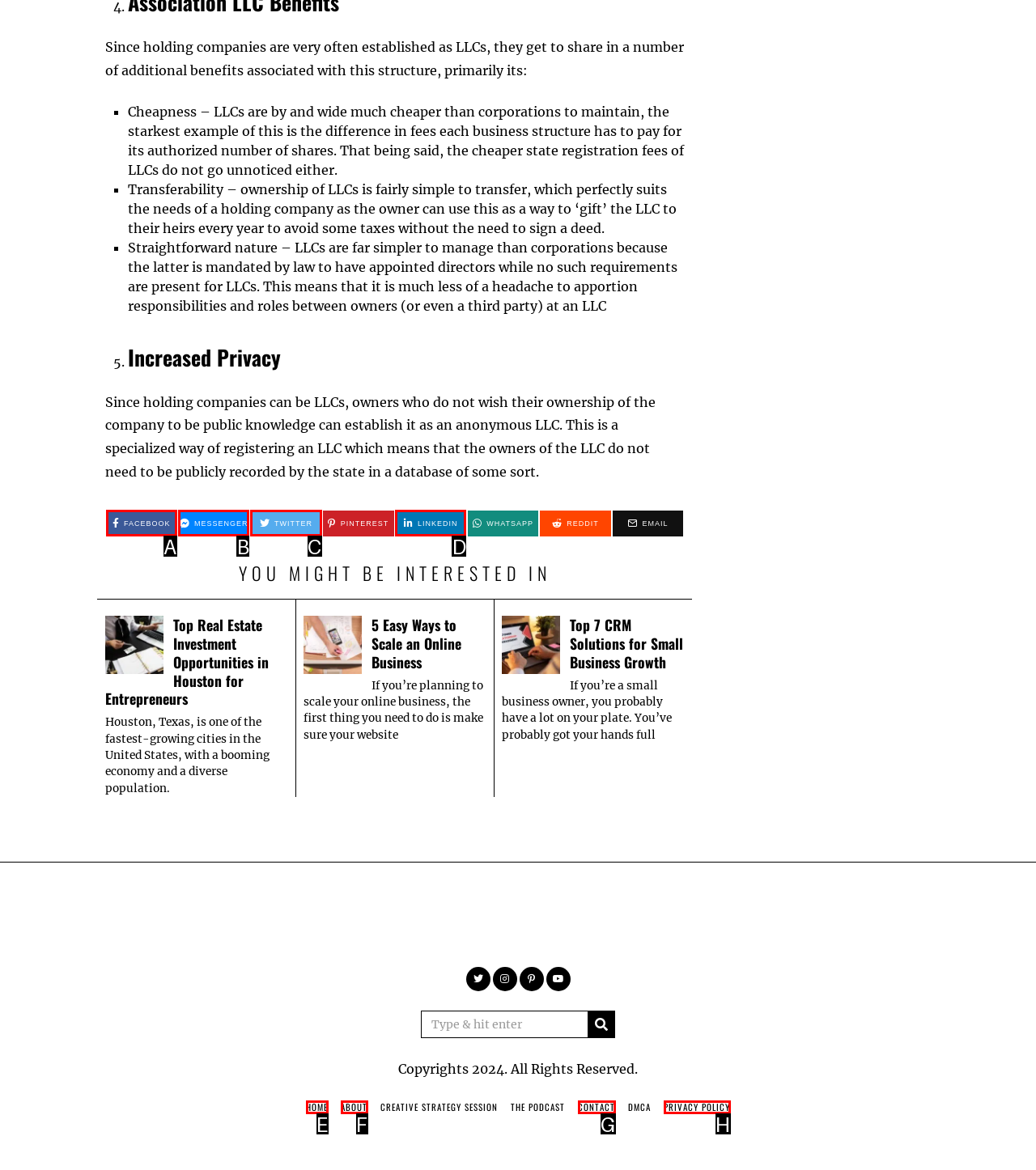Select the letter from the given choices that aligns best with the description: Home. Reply with the specific letter only.

E